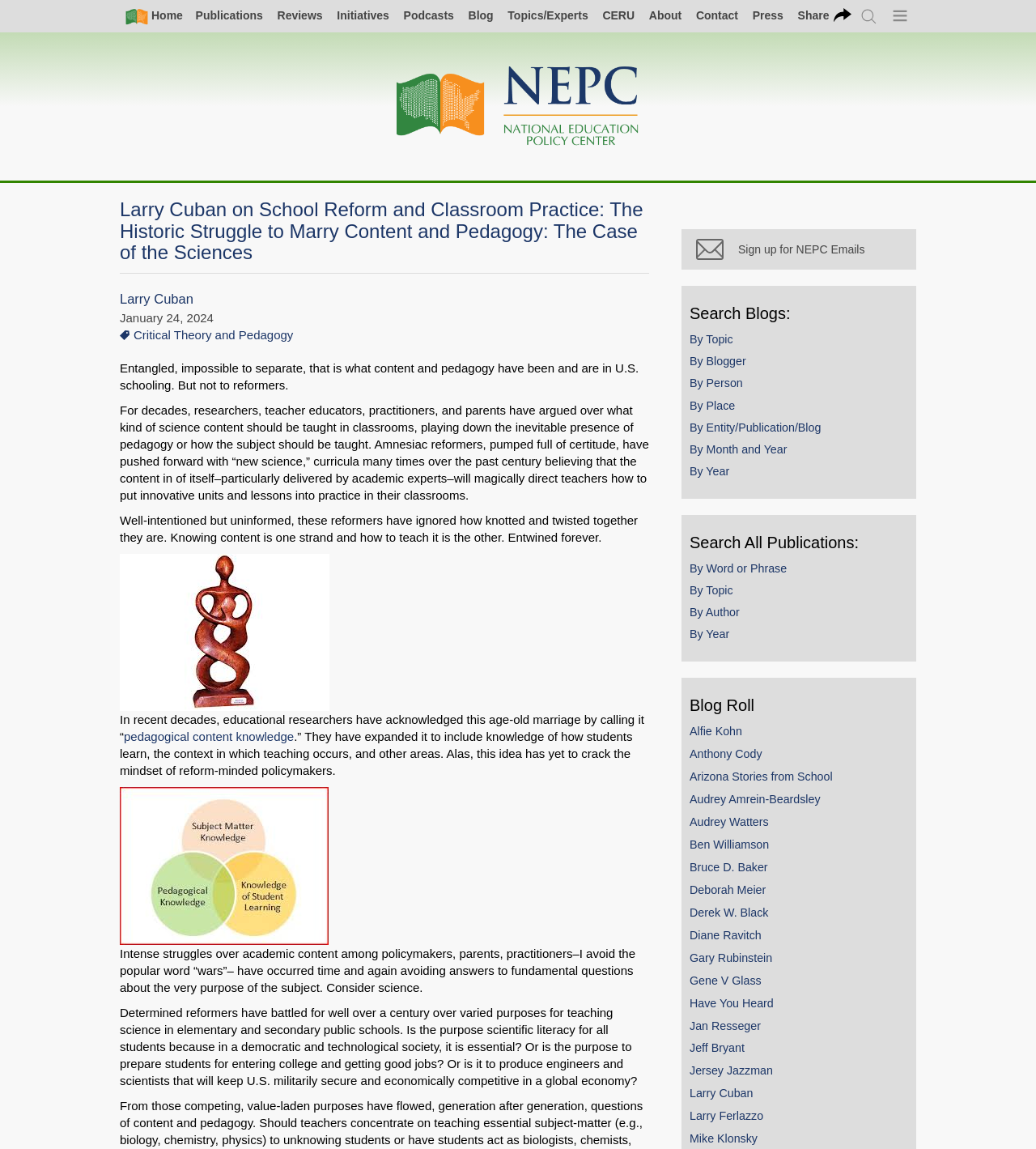Please find and provide the title of the webpage.

Larry Cuban on School Reform and Classroom Practice: The Historic Struggle to Marry Content and Pedagogy: The Case of the Sciences